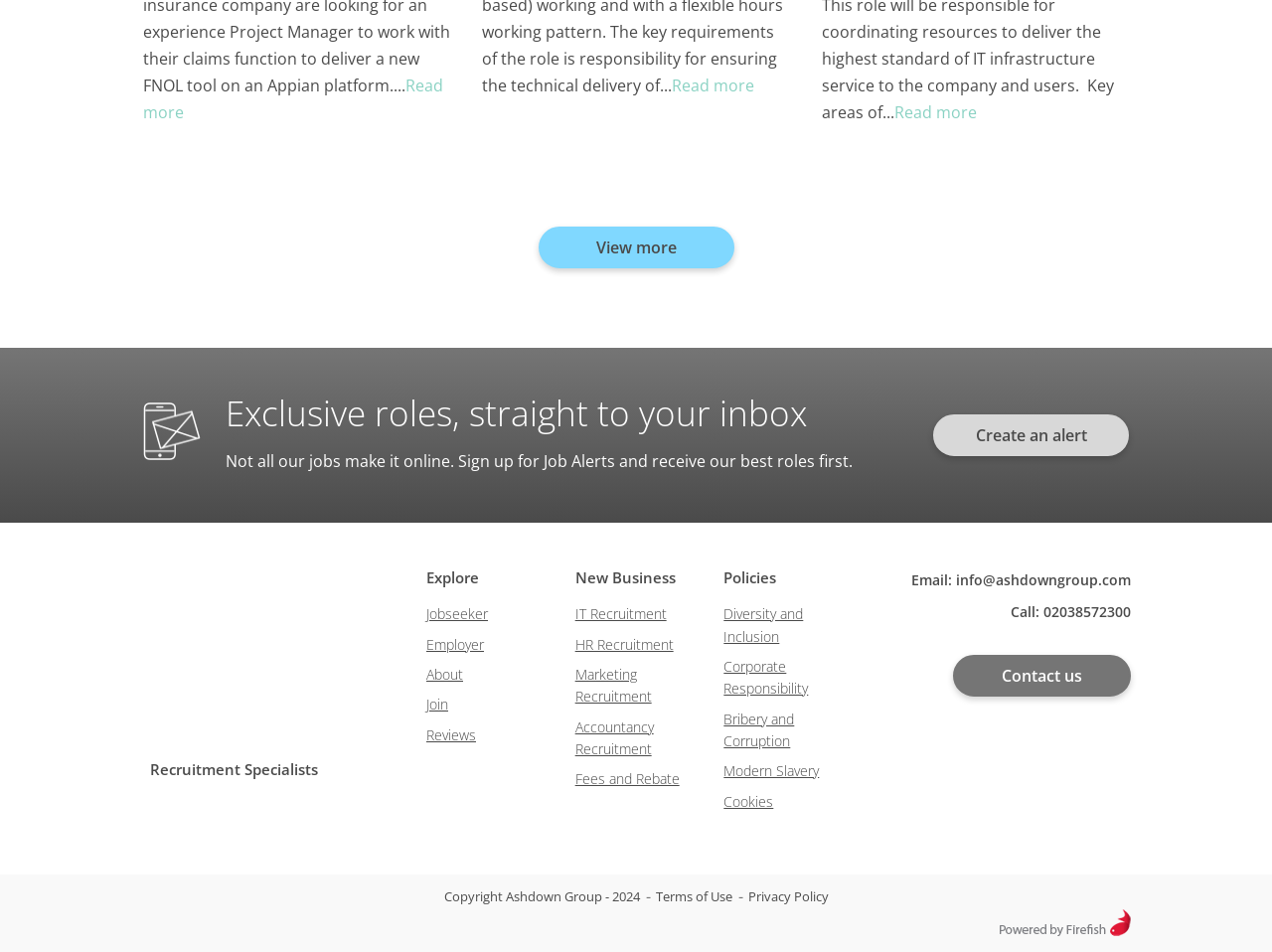Give the bounding box coordinates for the element described as: "title="Recruitment Software - Firefish Software"".

[0.785, 0.967, 0.889, 0.987]